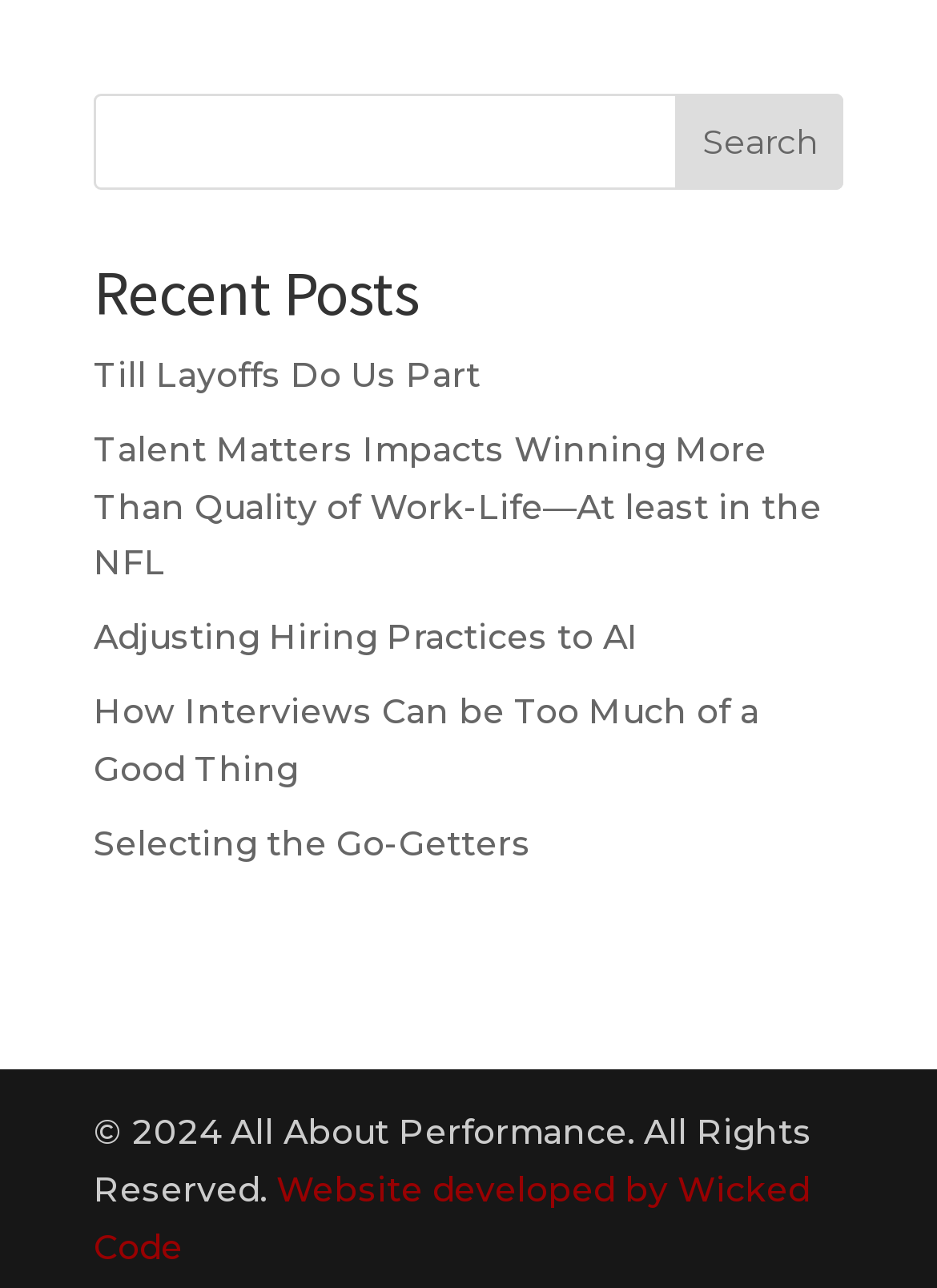Refer to the image and answer the question with as much detail as possible: What is the purpose of the button on the top right?

The button on the top right has the text 'Search' and is located next to a search box, indicating that its purpose is to initiate a search query.